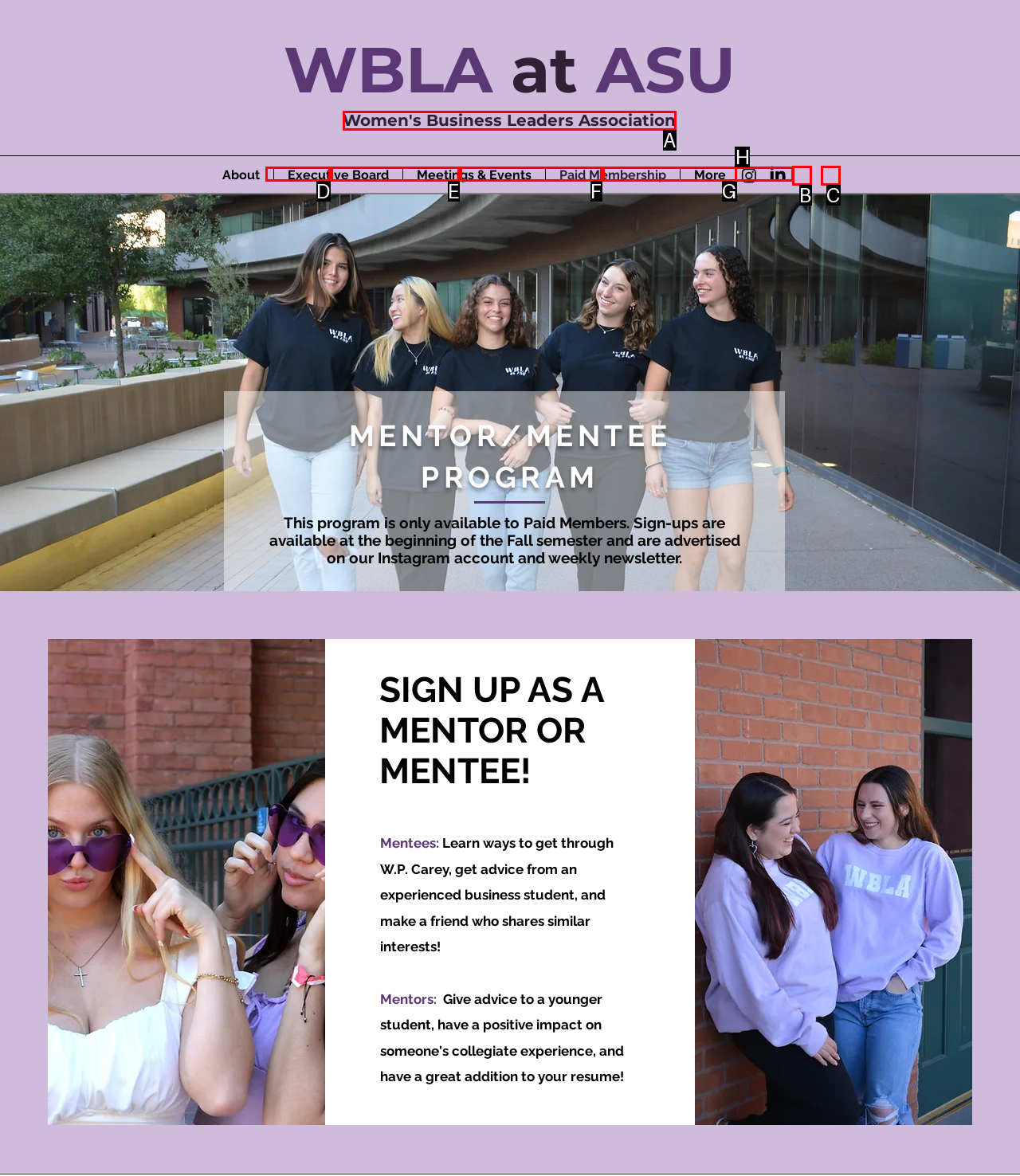Using the description: Executive Board, find the HTML element that matches it. Answer with the letter of the chosen option.

E